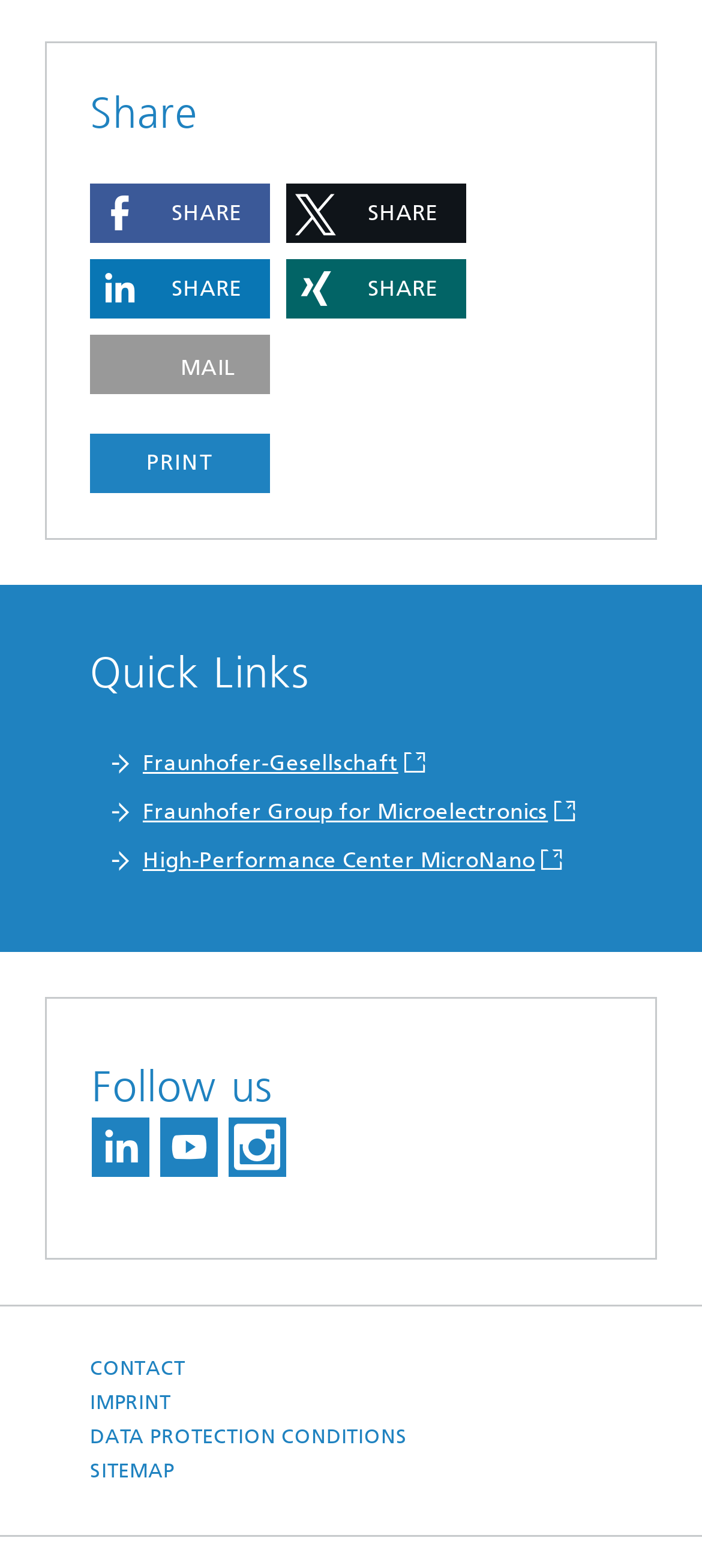Can you determine the bounding box coordinates of the area that needs to be clicked to fulfill the following instruction: "Visit Fraunhofer-Gesellschaft"?

[0.203, 0.478, 0.613, 0.494]